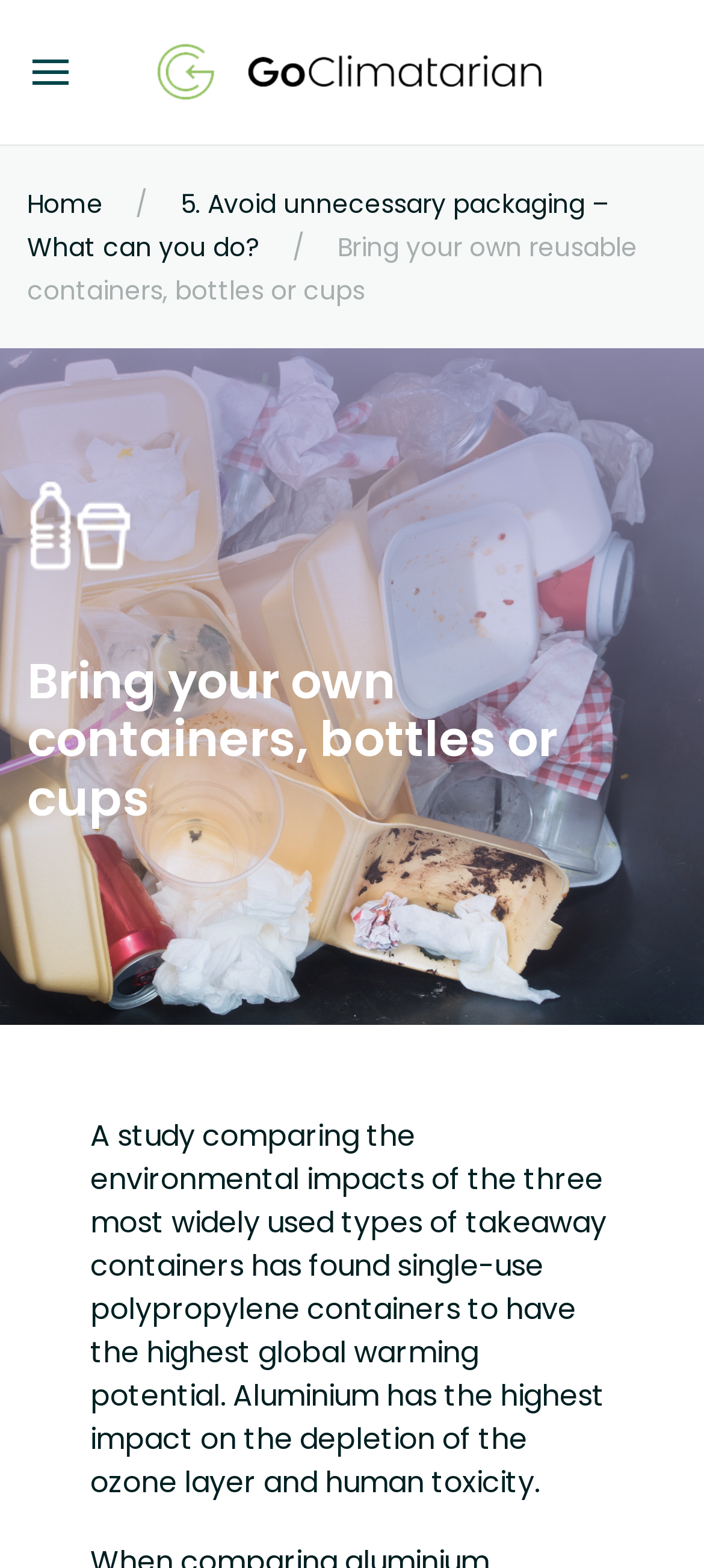Provide a short answer using a single word or phrase for the following question: 
How many types of takeaway containers are compared?

Three